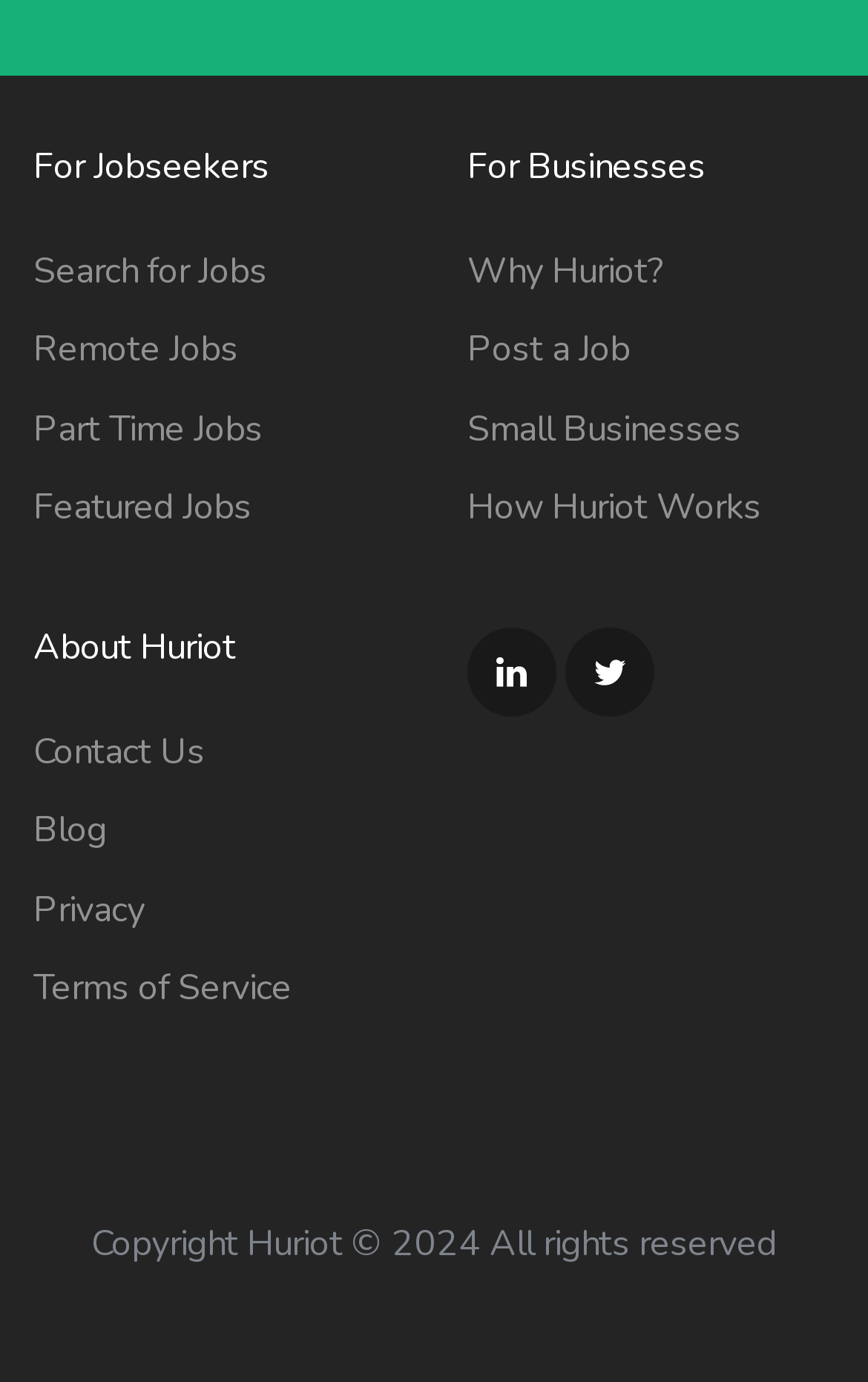Identify the bounding box for the element characterized by the following description: "Search for Jobs".

[0.038, 0.179, 0.308, 0.215]